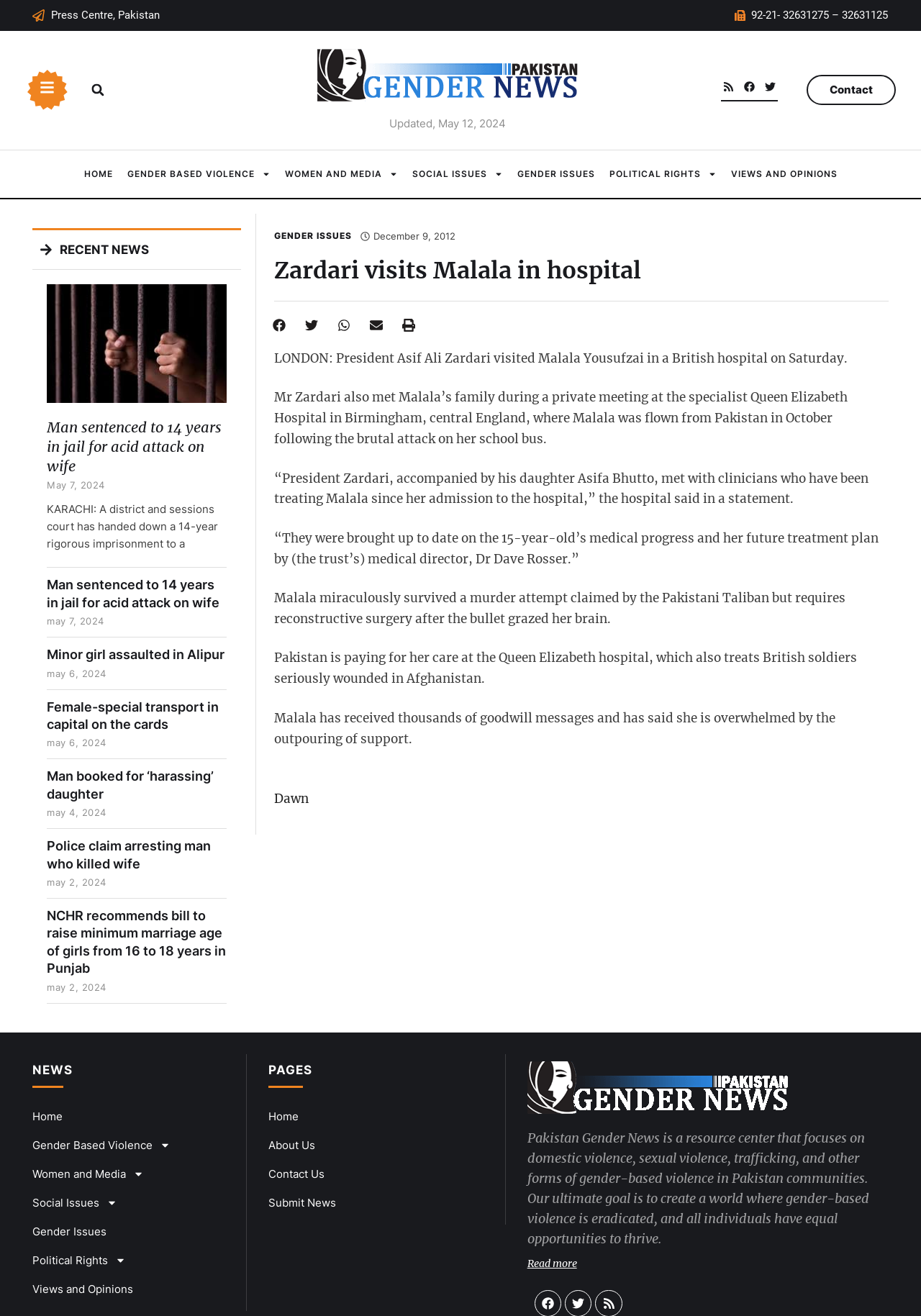What is the name of the hospital where Malala was treated?
Kindly give a detailed and elaborate answer to the question.

I found the answer by reading the article content, specifically the sentence 'Mr Zardari also met Malala’s family during a private meeting at the specialist Queen Elizabeth Hospital in Birmingham, central England, where Malala was flown from Pakistan in October following the brutal attack on her school bus.'